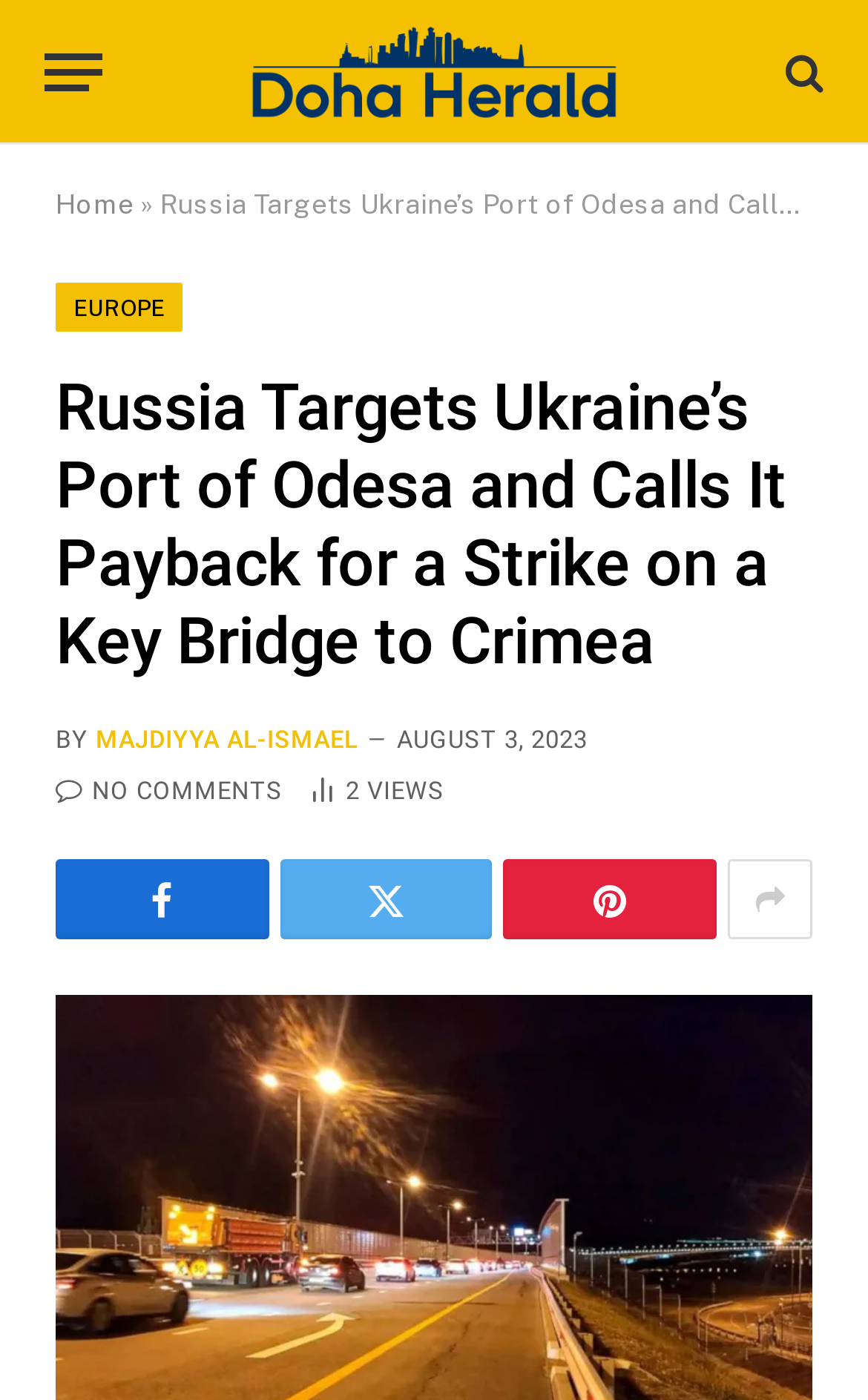Explain the webpage's layout and main content in detail.

The webpage appears to be a news article page. At the top left, there is a button labeled "Menu". Next to it, there is a link to the website's homepage, "Doha Herald", accompanied by an image with the same name. On the top right, there is a link with a search icon.

Below the top section, there are navigation links, including "Home" and "EUROPE", separated by a right-pointing arrow symbol. The main headline of the article, "Russia Targets Ukraine’s Port of Odesa and Calls It Payback for a Strike on a Key Bridge to Crimea", is prominently displayed in the middle of the page.

Under the headline, there is a byline section with the text "BY" followed by the author's name, "MAJDIYYA AL-ISMAEL". The publication date, "AUGUST 3, 2023", is displayed next to the author's name. 

Further down, there are links to share the article on social media, represented by icons, and a section showing the number of article views, "2 Article Views". At the bottom of the page, there are additional links, including one with a comment icon, indicating that there are no comments on the article.